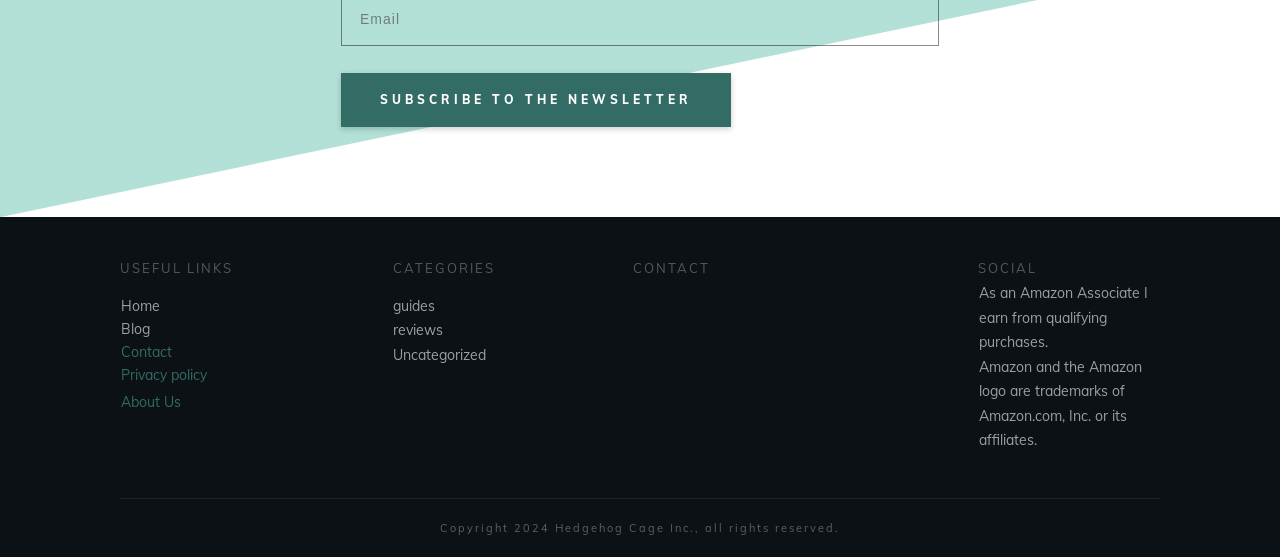Predict the bounding box coordinates of the UI element that matches this description: "subscribe to the newsletter". The coordinates should be in the format [left, top, right, bottom] with each value between 0 and 1.

[0.266, 0.131, 0.571, 0.229]